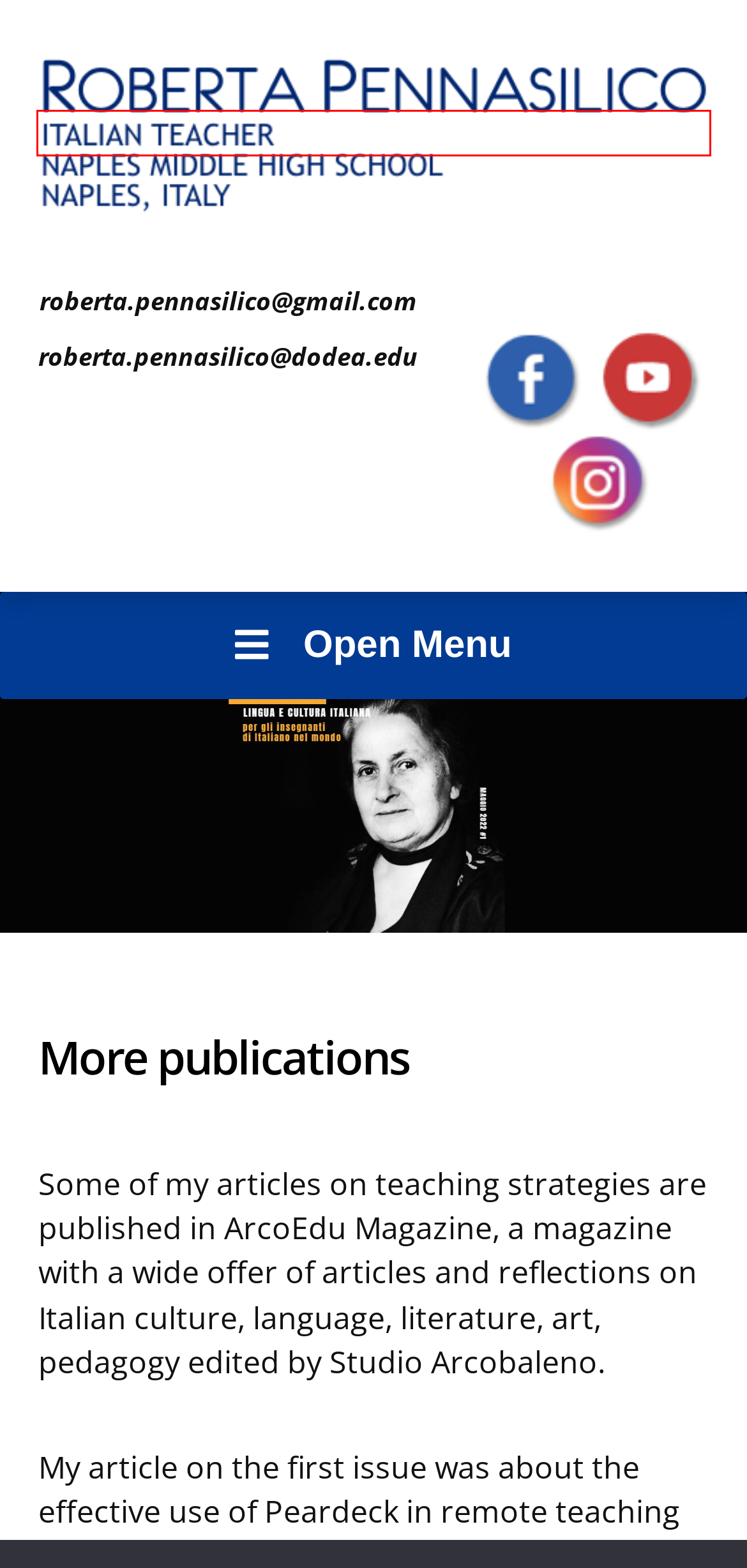Look at the screenshot of a webpage that includes a red bounding box around a UI element. Select the most appropriate webpage description that matches the page seen after clicking the highlighted element. Here are the candidates:
A. Study Trips – Roberta Pennasilico
B. Invited talks highlights – Roberta Pennasilico
C. Home | ACTFL
D. Online games/digital activities – Roberta Pennasilico
E. Arco Educational – Editori in rete
F. Influencer for a day – Roberta Pennasilico
G. Roberta Pennasilico
H. Invited Talks – Roberta Pennasilico

G